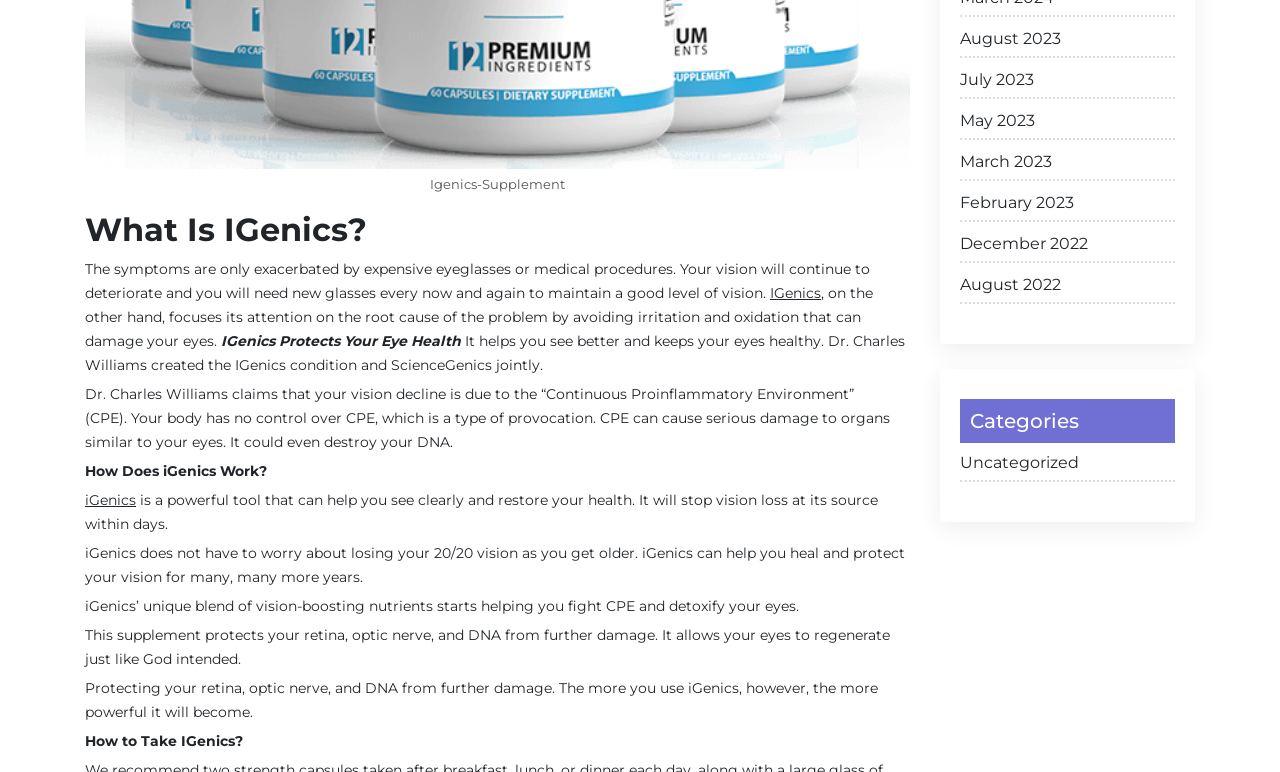Determine the bounding box coordinates of the clickable element to complete this instruction: "Follow the 'iGenics' link". Provide the coordinates in the format of four float numbers between 0 and 1, [left, top, right, bottom].

[0.066, 0.636, 0.106, 0.66]